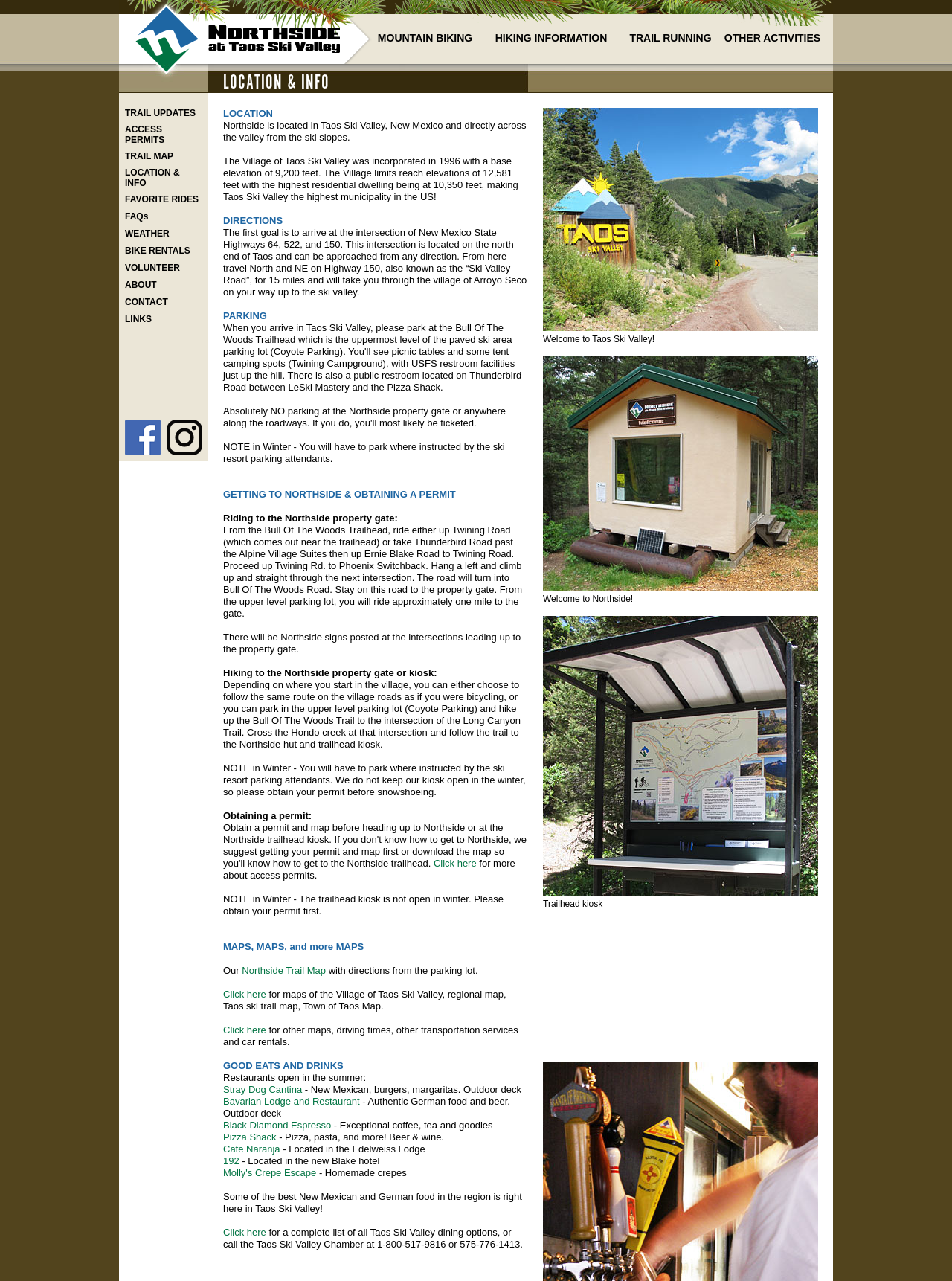Determine the coordinates of the bounding box for the clickable area needed to execute this instruction: "Get LOCATION & INFO".

[0.234, 0.055, 0.346, 0.074]